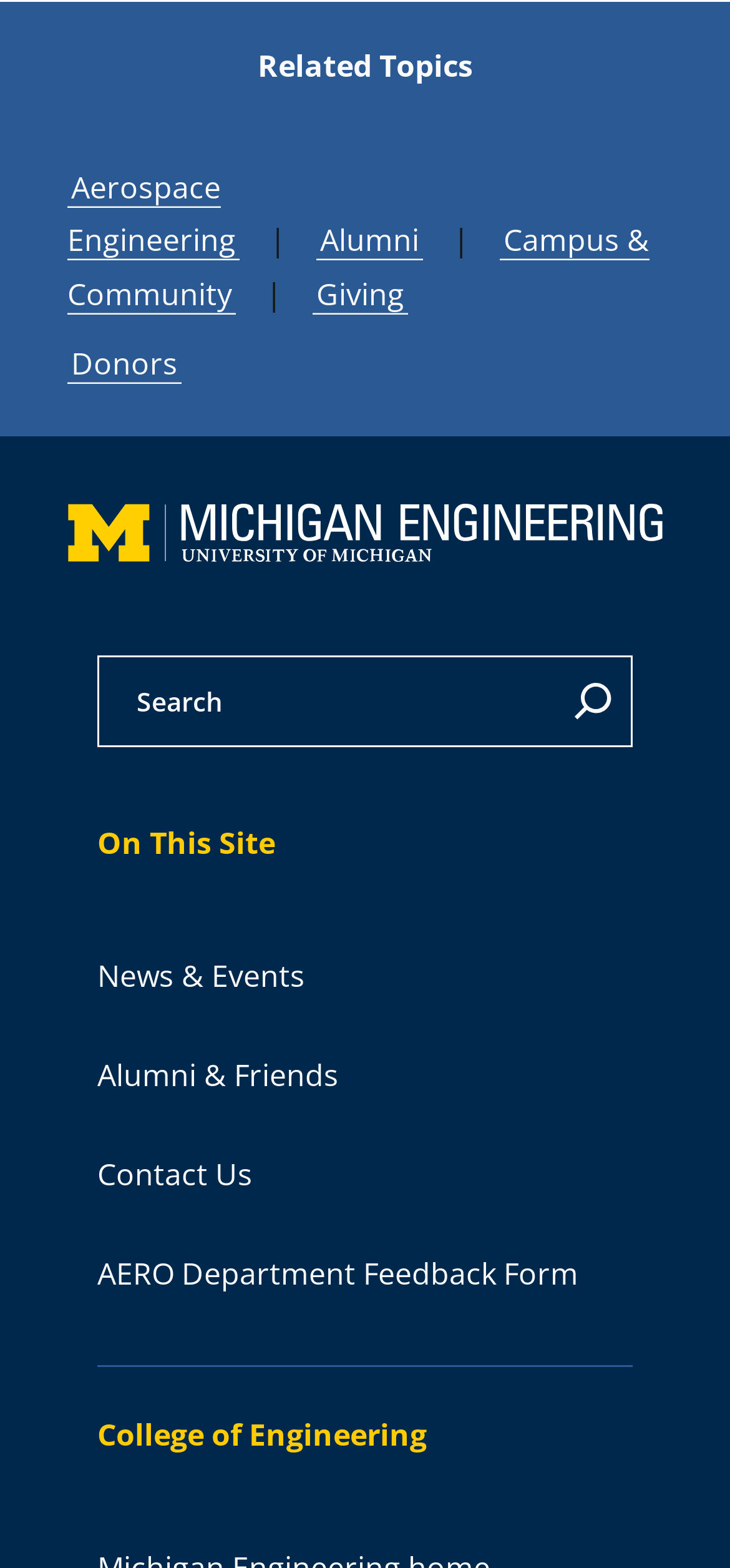Given the element description: "Donors", predict the bounding box coordinates of this UI element. The coordinates must be four float numbers between 0 and 1, given as [left, top, right, bottom].

[0.092, 0.218, 0.249, 0.245]